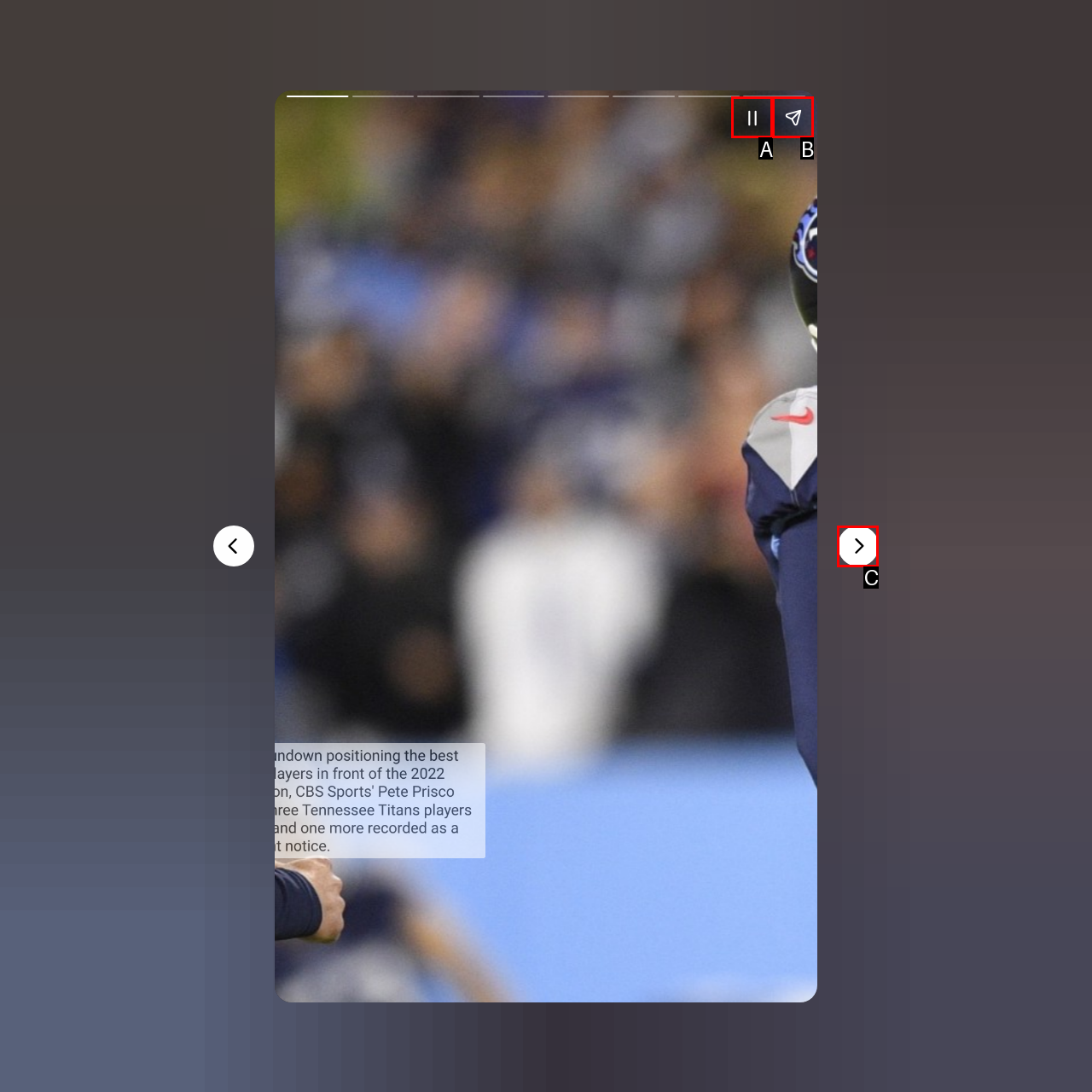Tell me which one HTML element best matches the description: Astra WordPress Theme Answer with the option's letter from the given choices directly.

None